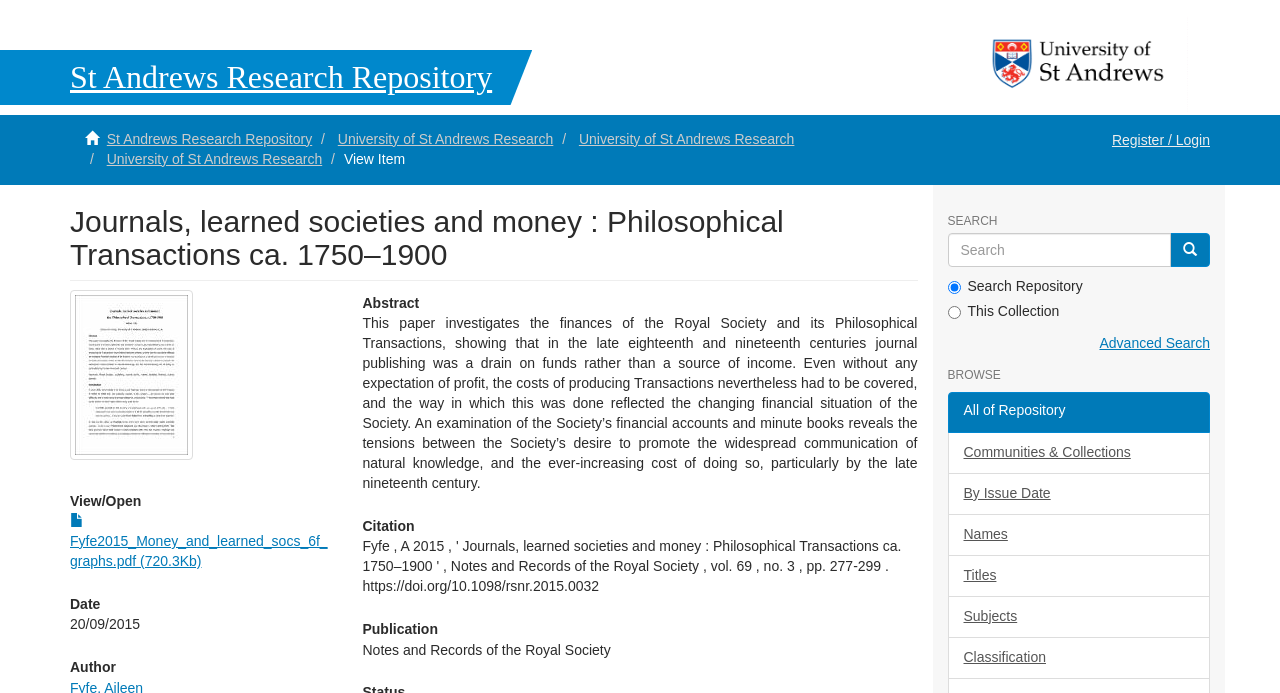Identify the bounding box coordinates of the part that should be clicked to carry out this instruction: "Register or login".

[0.857, 0.165, 0.957, 0.237]